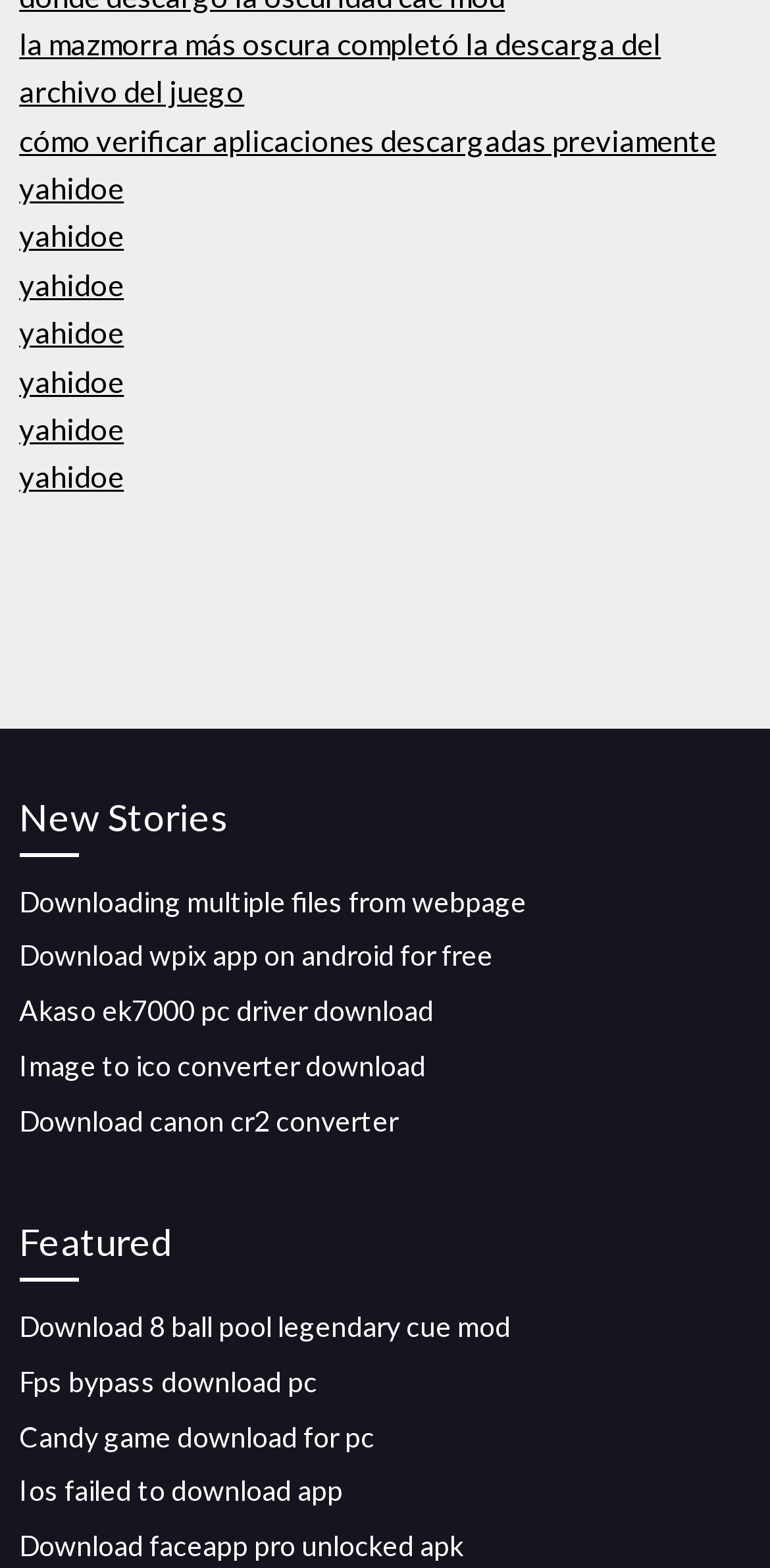Please predict the bounding box coordinates of the element's region where a click is necessary to complete the following instruction: "Learn how to download wpix app on android for free". The coordinates should be represented by four float numbers between 0 and 1, i.e., [left, top, right, bottom].

[0.025, 0.599, 0.64, 0.62]